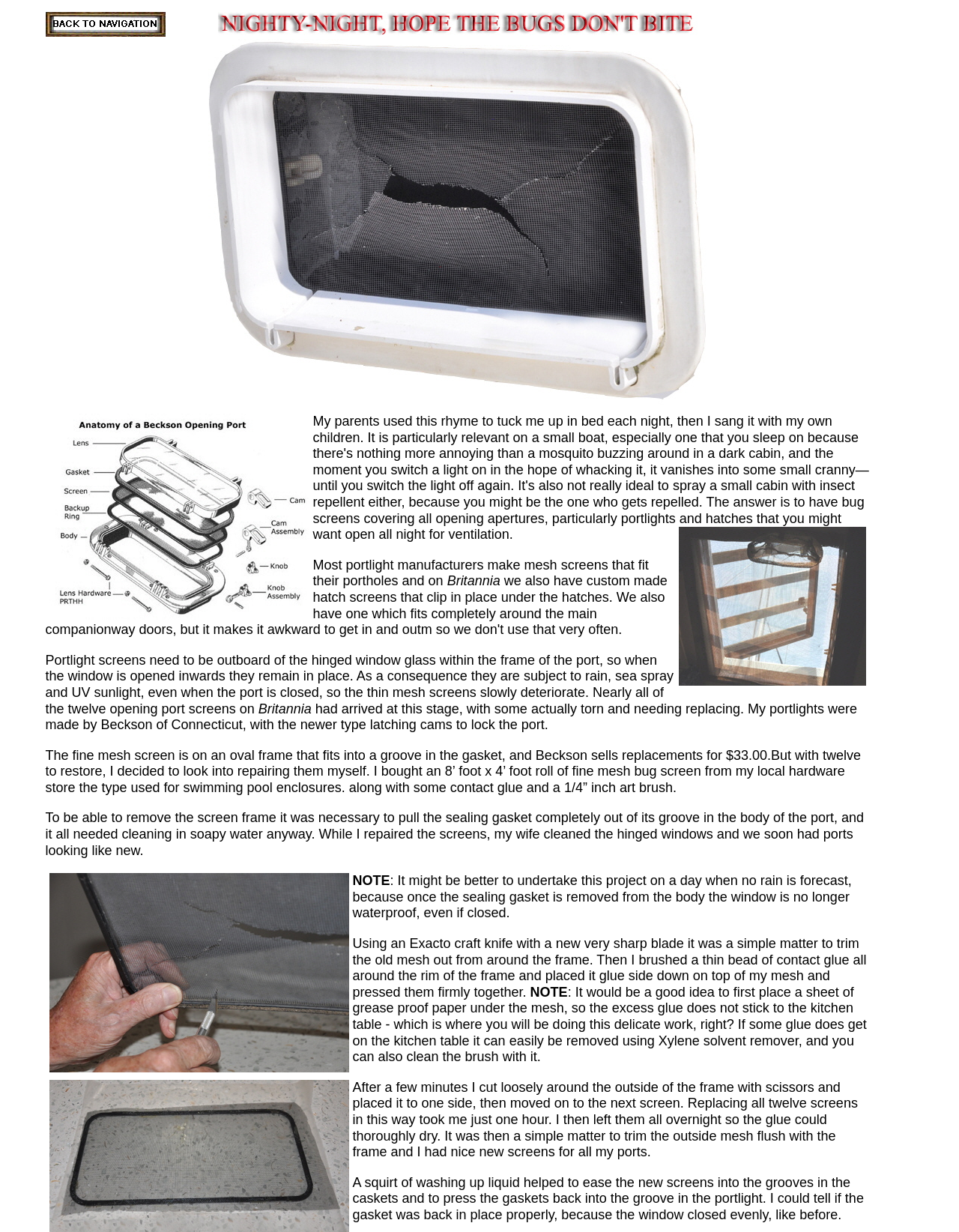What is the purpose of the mesh screens in the portlights?
Refer to the screenshot and respond with a concise word or phrase.

To keep bugs out